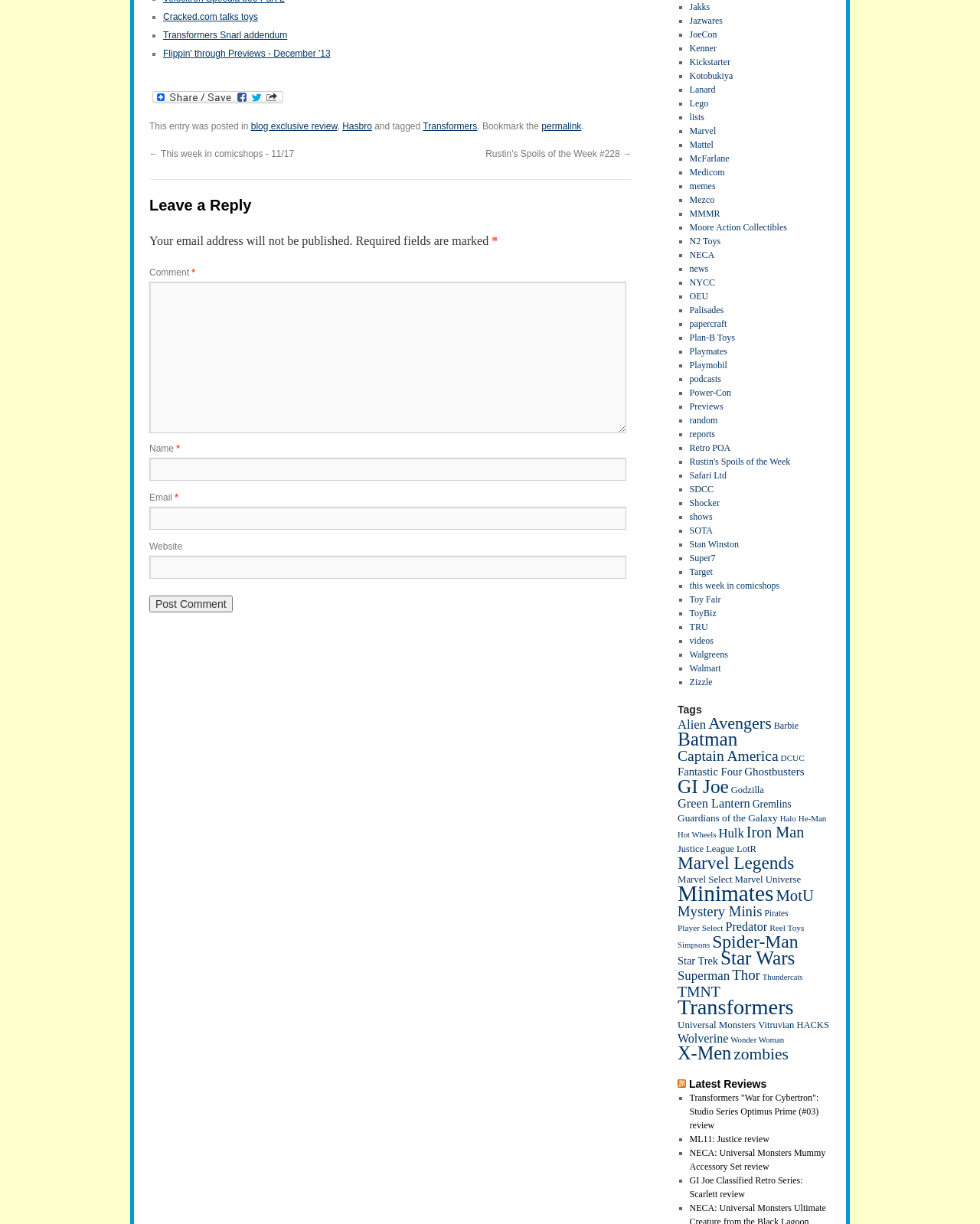Find the bounding box coordinates of the clickable region needed to perform the following instruction: "Click the 'Post Comment' button". The coordinates should be provided as four float numbers between 0 and 1, i.e., [left, top, right, bottom].

[0.152, 0.486, 0.237, 0.5]